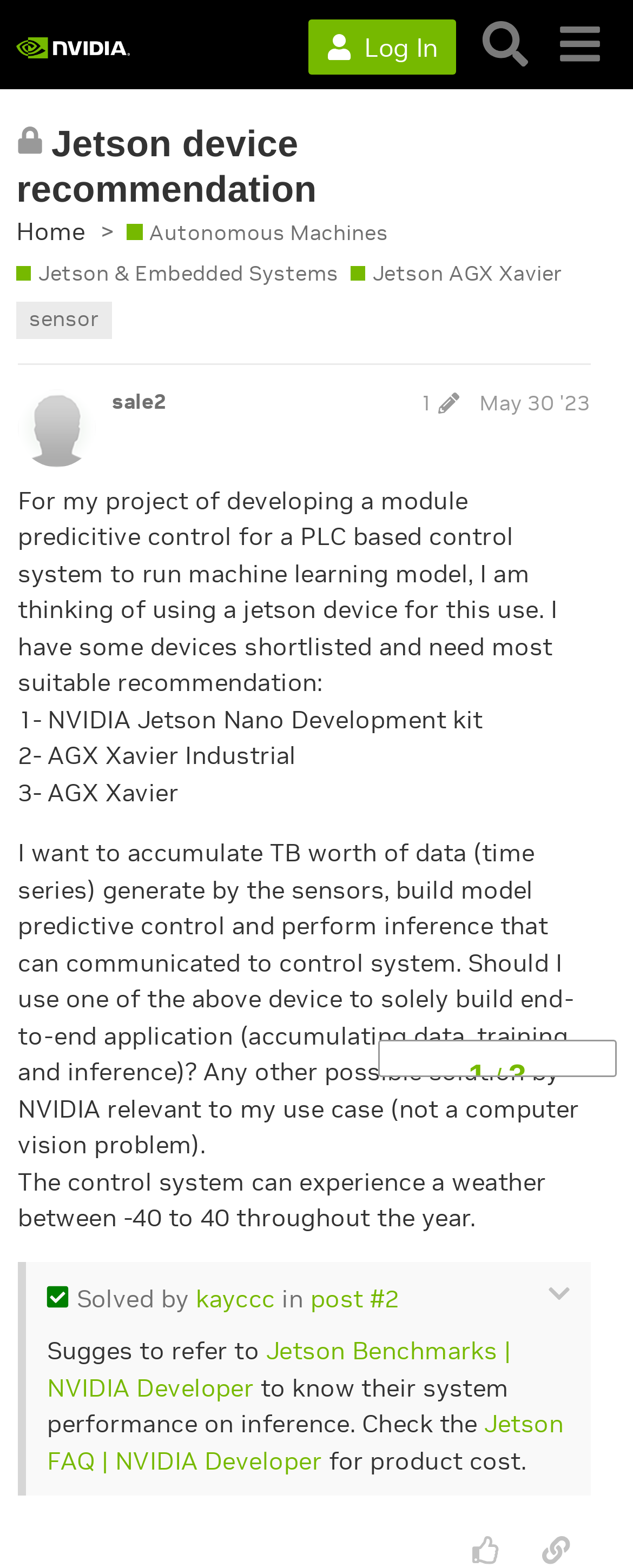Pinpoint the bounding box coordinates of the element you need to click to execute the following instruction: "Search the forums". The bounding box should be represented by four float numbers between 0 and 1, in the format [left, top, right, bottom].

[0.741, 0.005, 0.857, 0.052]